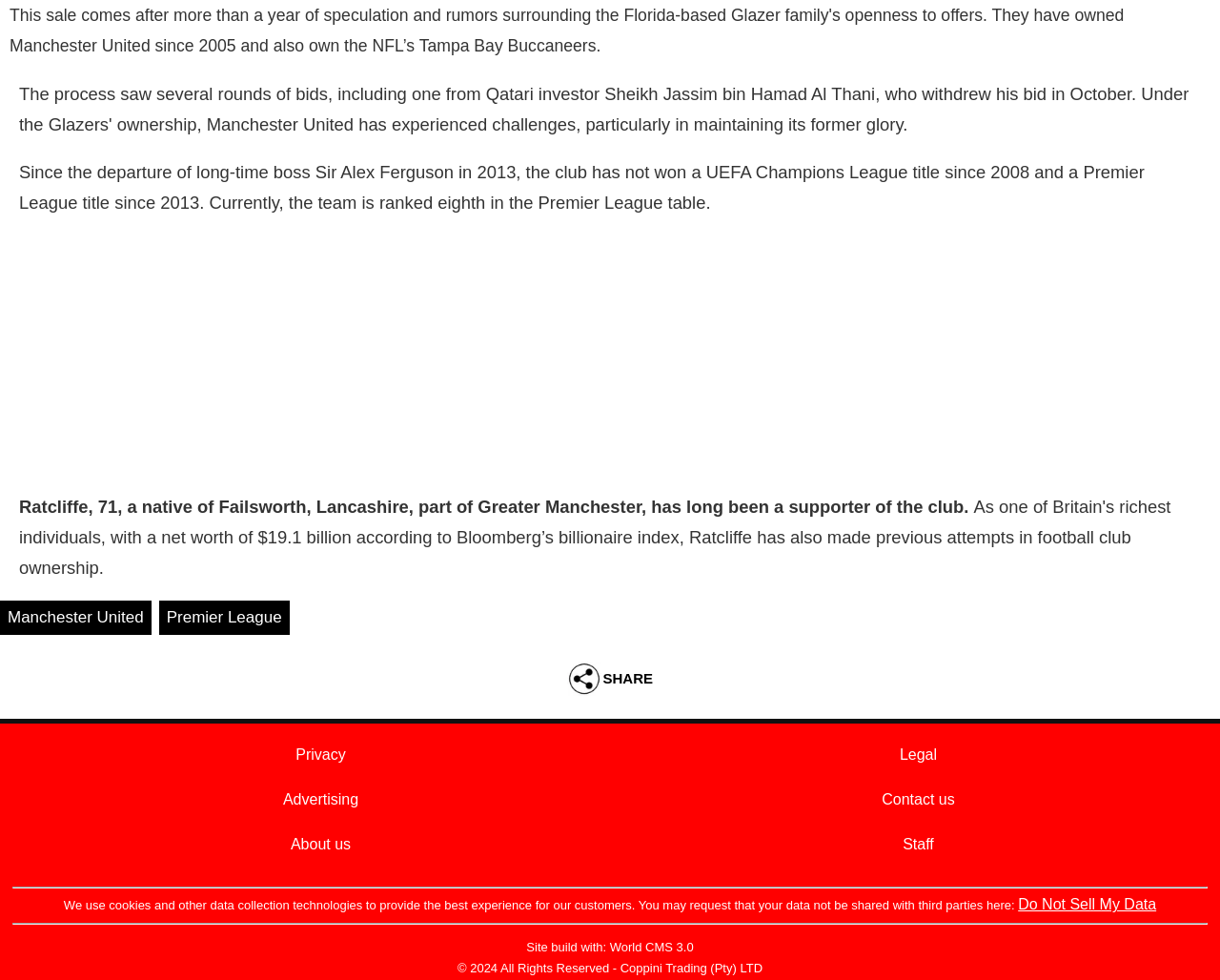Pinpoint the bounding box coordinates of the clickable area necessary to execute the following instruction: "Click Manchester United". The coordinates should be given as four float numbers between 0 and 1, namely [left, top, right, bottom].

[0.0, 0.613, 0.124, 0.648]